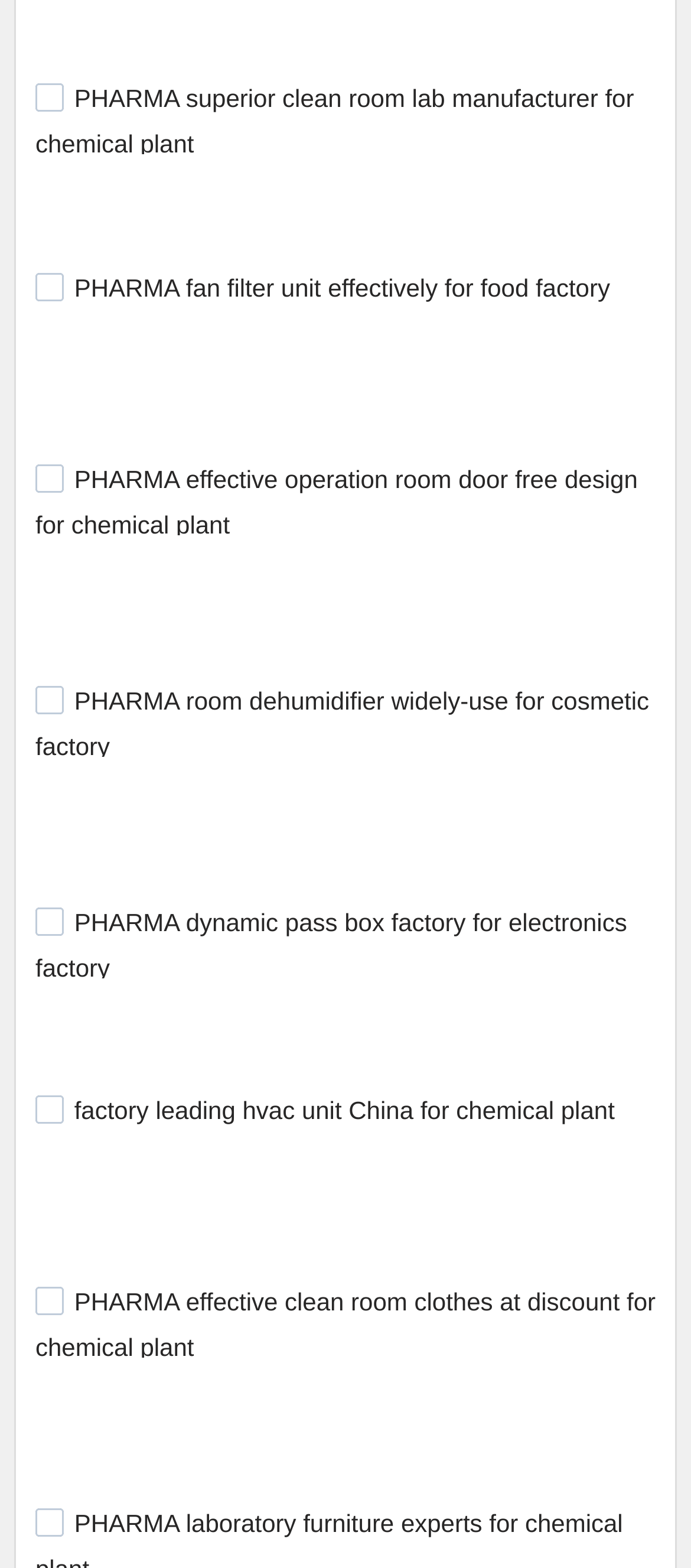What is the purpose of the checkboxes on this webpage?
Can you give a detailed and elaborate answer to the question?

The checkboxes are located next to each product link and image, and they are all unchecked. This suggests that the purpose of the checkboxes is to allow users to select multiple products for further action, such as adding to a cart or comparing features.